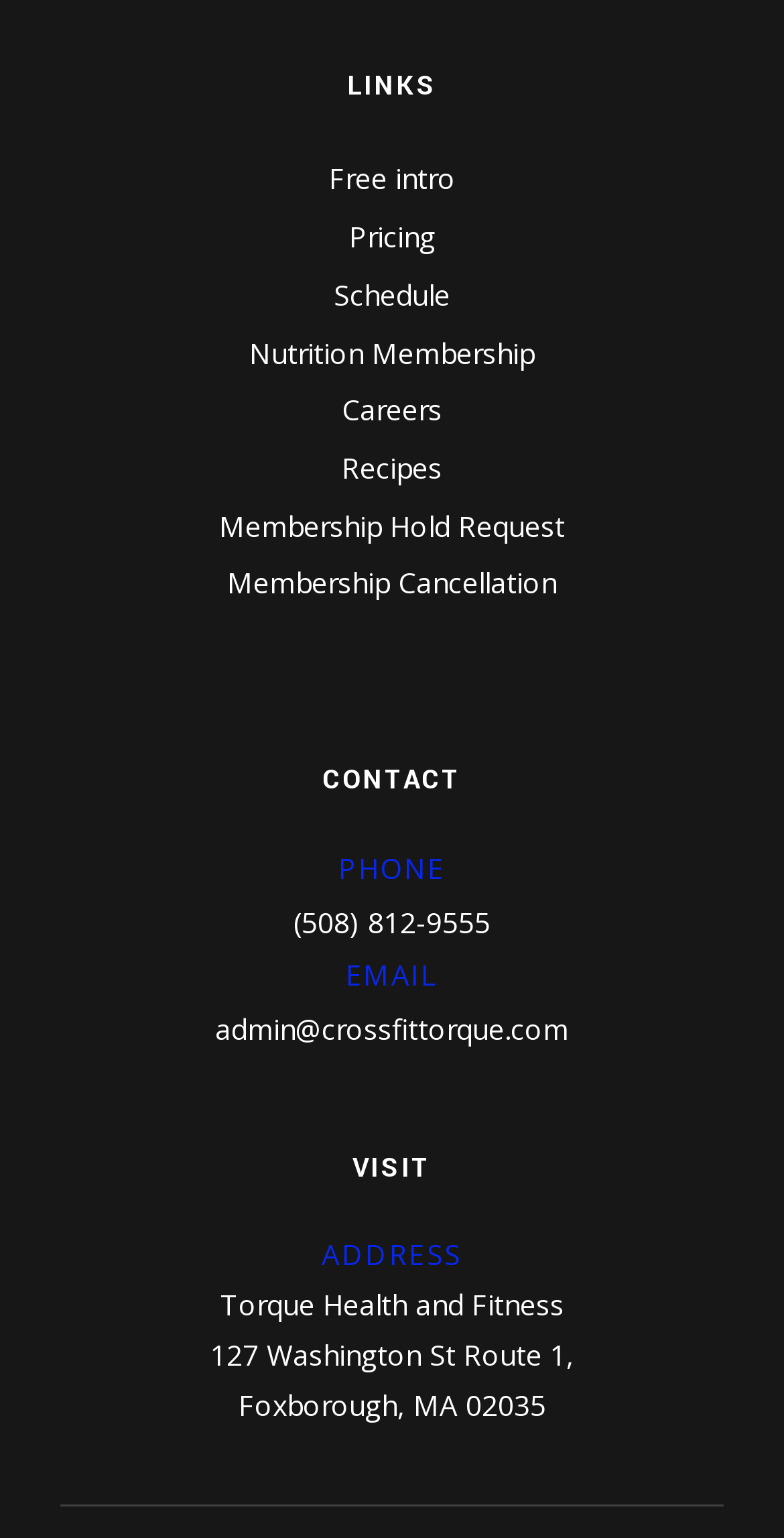Could you indicate the bounding box coordinates of the region to click in order to complete this instruction: "Click on Free intro".

[0.419, 0.104, 0.581, 0.129]